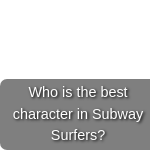What is the purpose of the text overlay?
Please answer the question with a single word or phrase, referencing the image.

To spark discussion